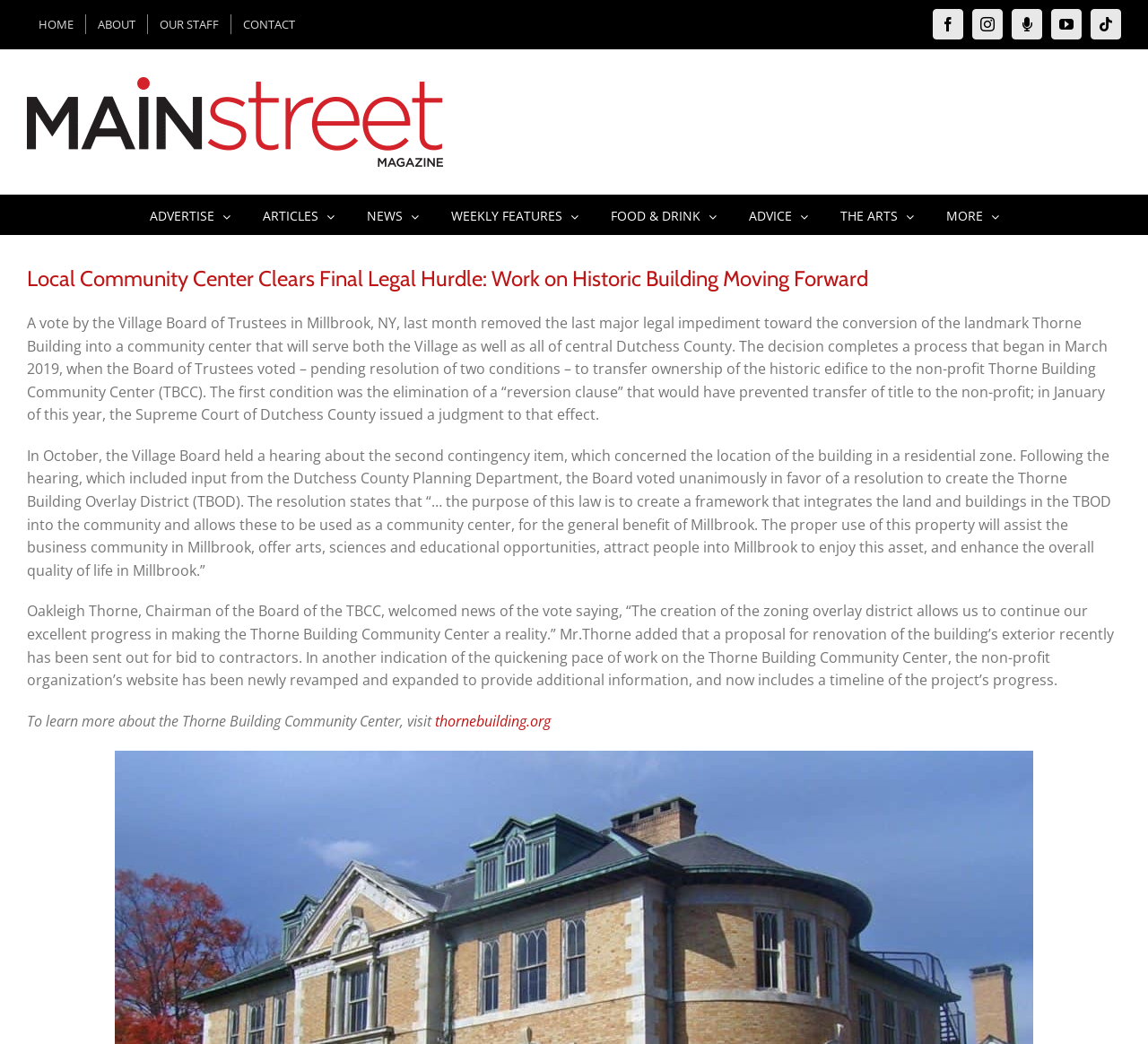Determine the bounding box coordinates of the section I need to click to execute the following instruction: "Go to the ABOUT page". Provide the coordinates as four float numbers between 0 and 1, i.e., [left, top, right, bottom].

[0.075, 0.014, 0.128, 0.033]